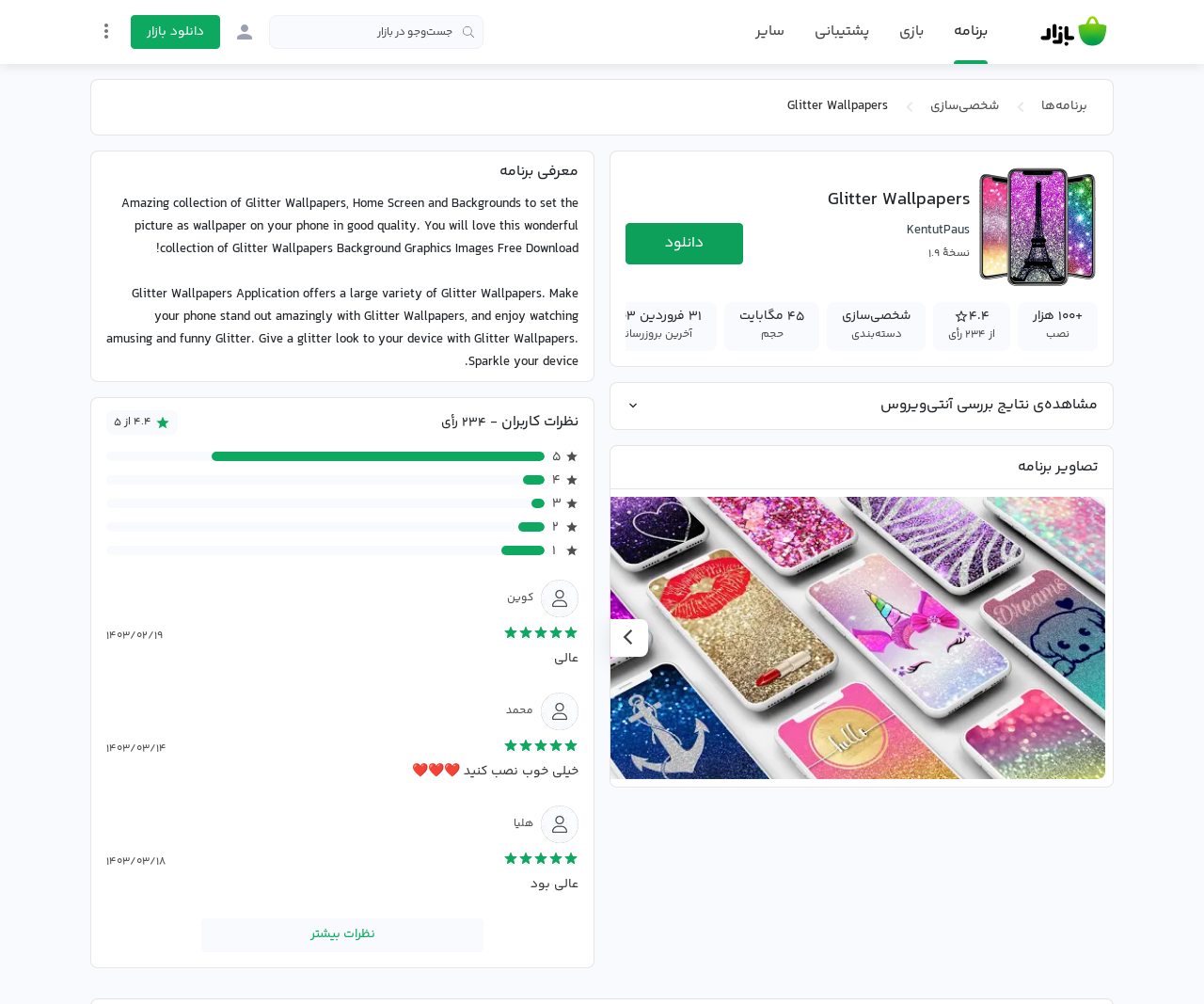Detail the various sections and features present on the webpage.

This webpage is about a mobile application called "Glitter Wallpapers" that offers a collection of wallpapers, home screens, and backgrounds for mobile devices. At the top of the page, there is a navigation menu with links to "Bazaar", "پشتیبانی" (support), and "ورود به بازار" (enter the market). Below the menu, there is a search bar and a button to download the application.

The main content of the page is divided into sections. The first section is an introduction to the application, with a heading "Glitter Wallpapers" and a brief description of the app. Below this section, there is a table with information about the app, including the number of installations, ratings, and last update.

The next section is titled "تصاویر برنامه" (program images) and displays several images of the app's wallpapers. Following this section, there is a detailed description of the app's features, including the ability to set wallpapers, share and save favorite wallpapers, and optimize battery usage.

The page also includes a section with user reviews and ratings, with a heading "نظرات کاربران" (user comments). This section displays the overall rating of the app, the number of reviews, and a few individual reviews with ratings and comments.

Throughout the page, there are several buttons and links to download the app, share it with friends, and leave a review. The page also includes several images of the app's wallpapers and icons.